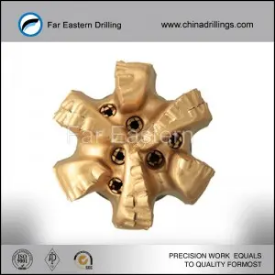What type of formations is the drill bit designed for?
Carefully analyze the image and provide a thorough answer to the question.

According to the caption, the PDC drill bit is engineered to efficiently and effectively drill through tough geological formations, which implies that it is designed to handle challenging drilling conditions.